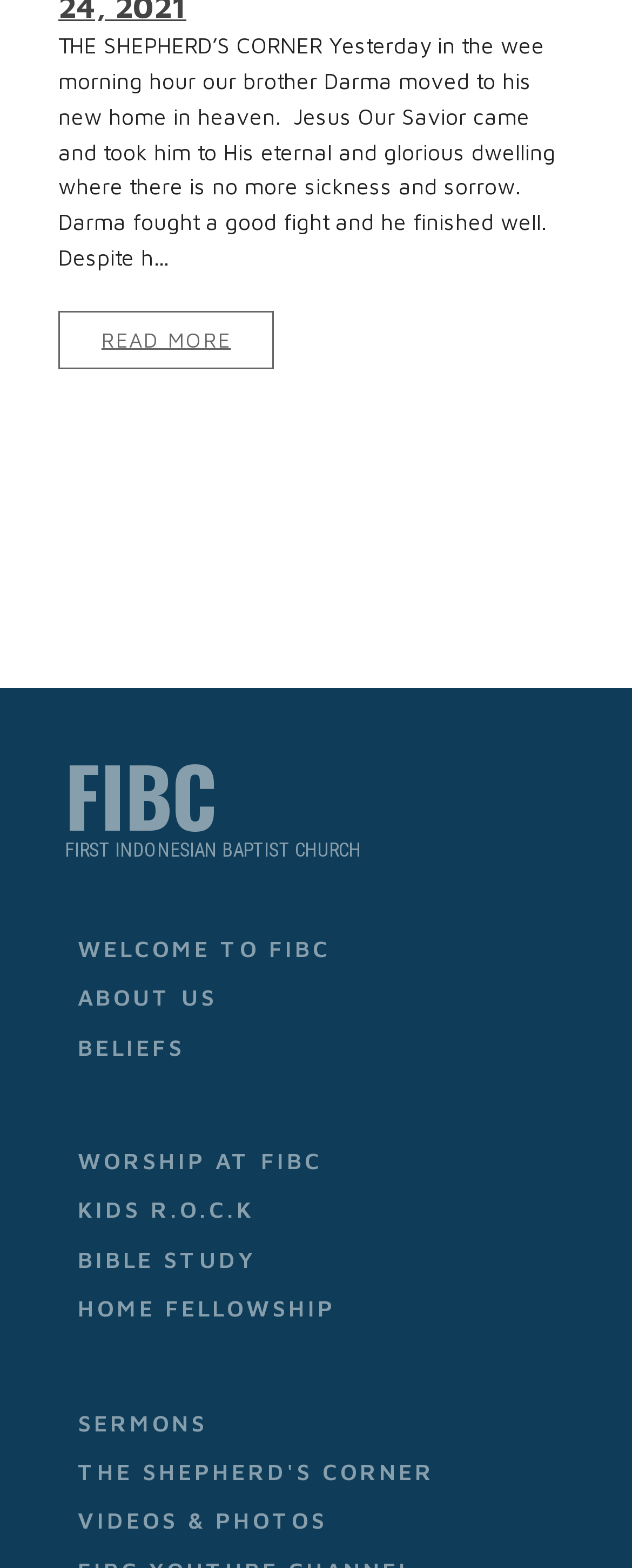Answer the question with a brief word or phrase:
What is the last item in the main menu?

VIDEOS & PHOTOS